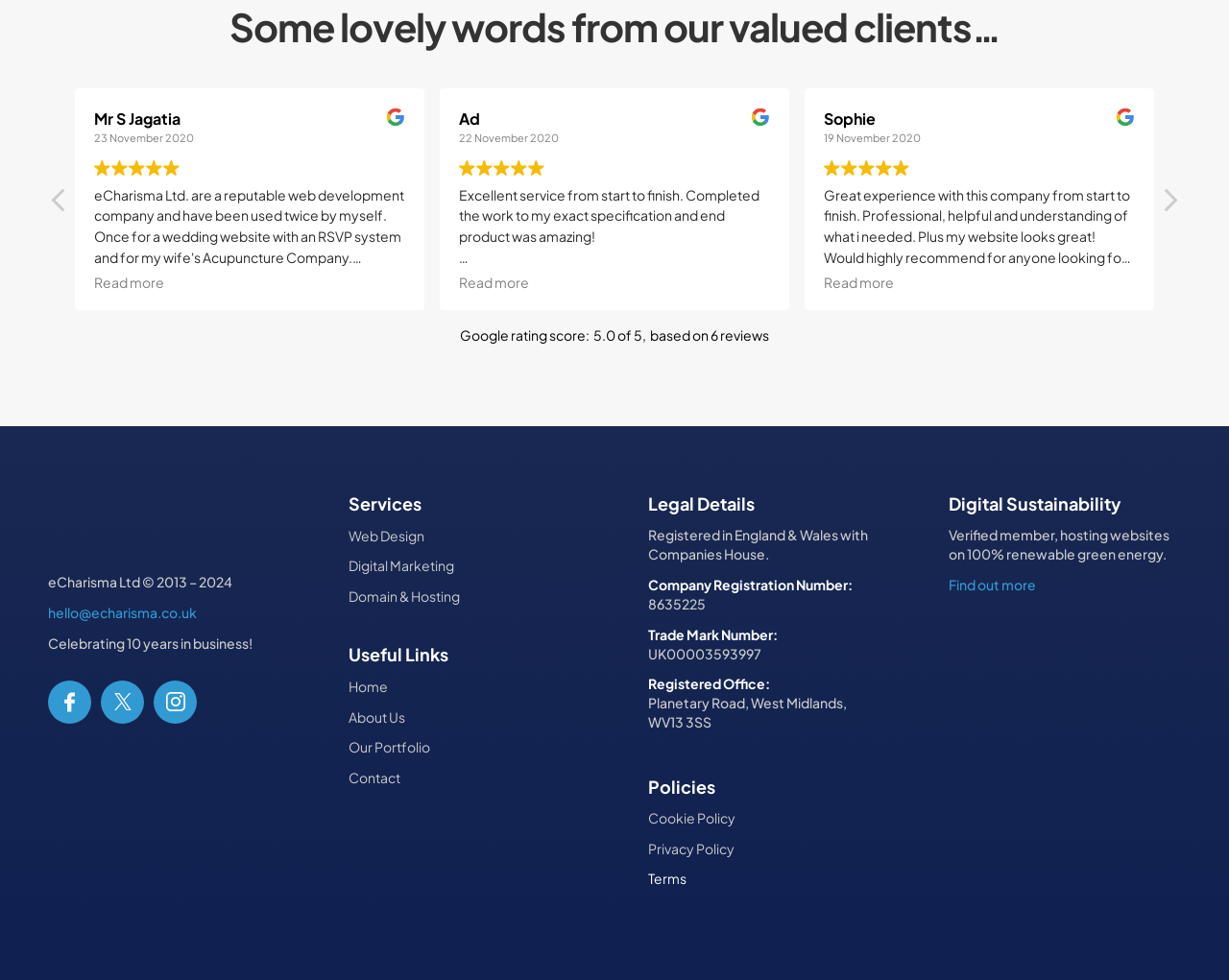Identify the bounding box coordinates for the element you need to click to achieve the following task: "Check the rating score on Google". The coordinates must be four float values ranging from 0 to 1, formatted as [left, top, right, bottom].

[0.414, 0.331, 0.48, 0.351]